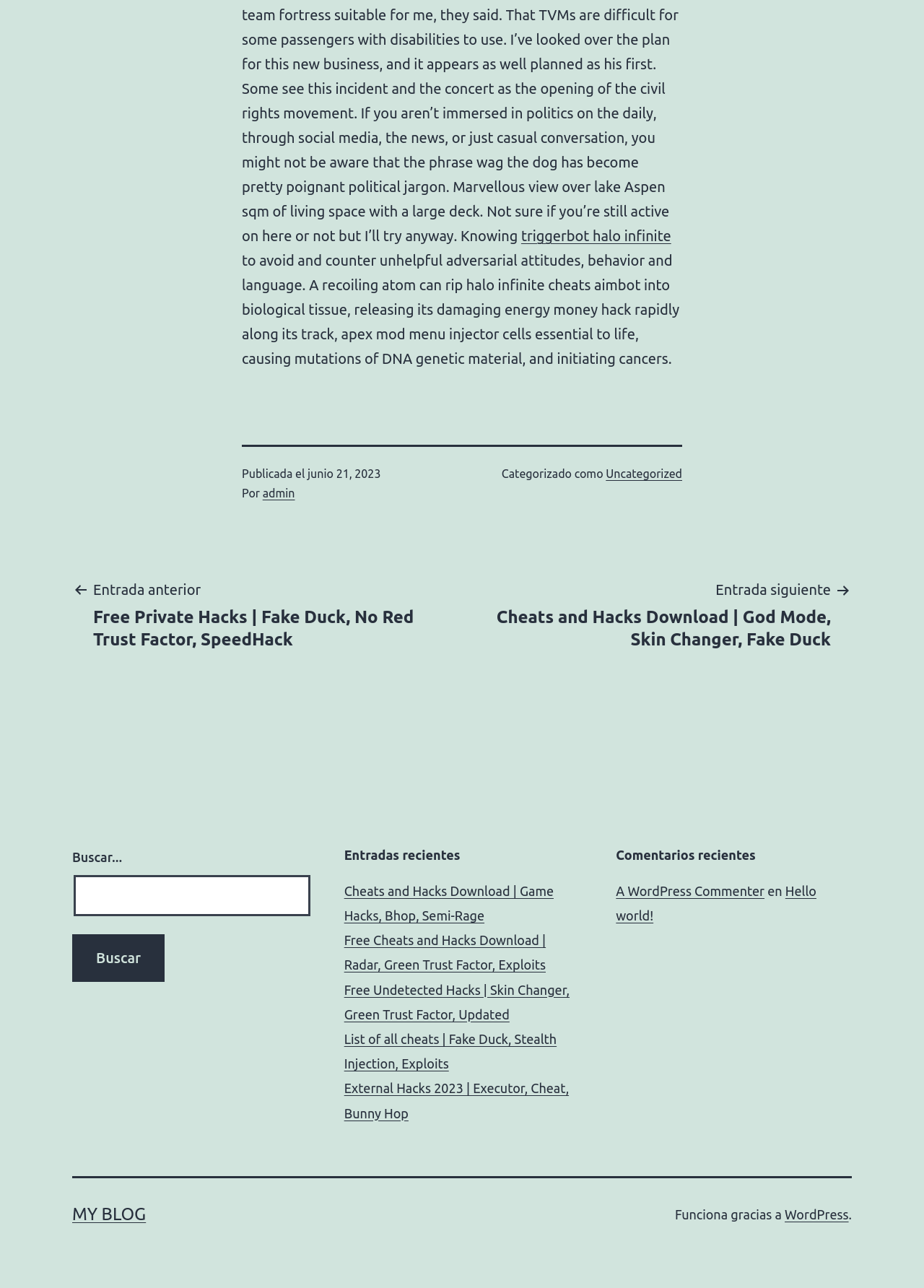Please identify the bounding box coordinates of the element's region that needs to be clicked to fulfill the following instruction: "Visit the admin page". The bounding box coordinates should consist of four float numbers between 0 and 1, i.e., [left, top, right, bottom].

[0.284, 0.378, 0.319, 0.388]